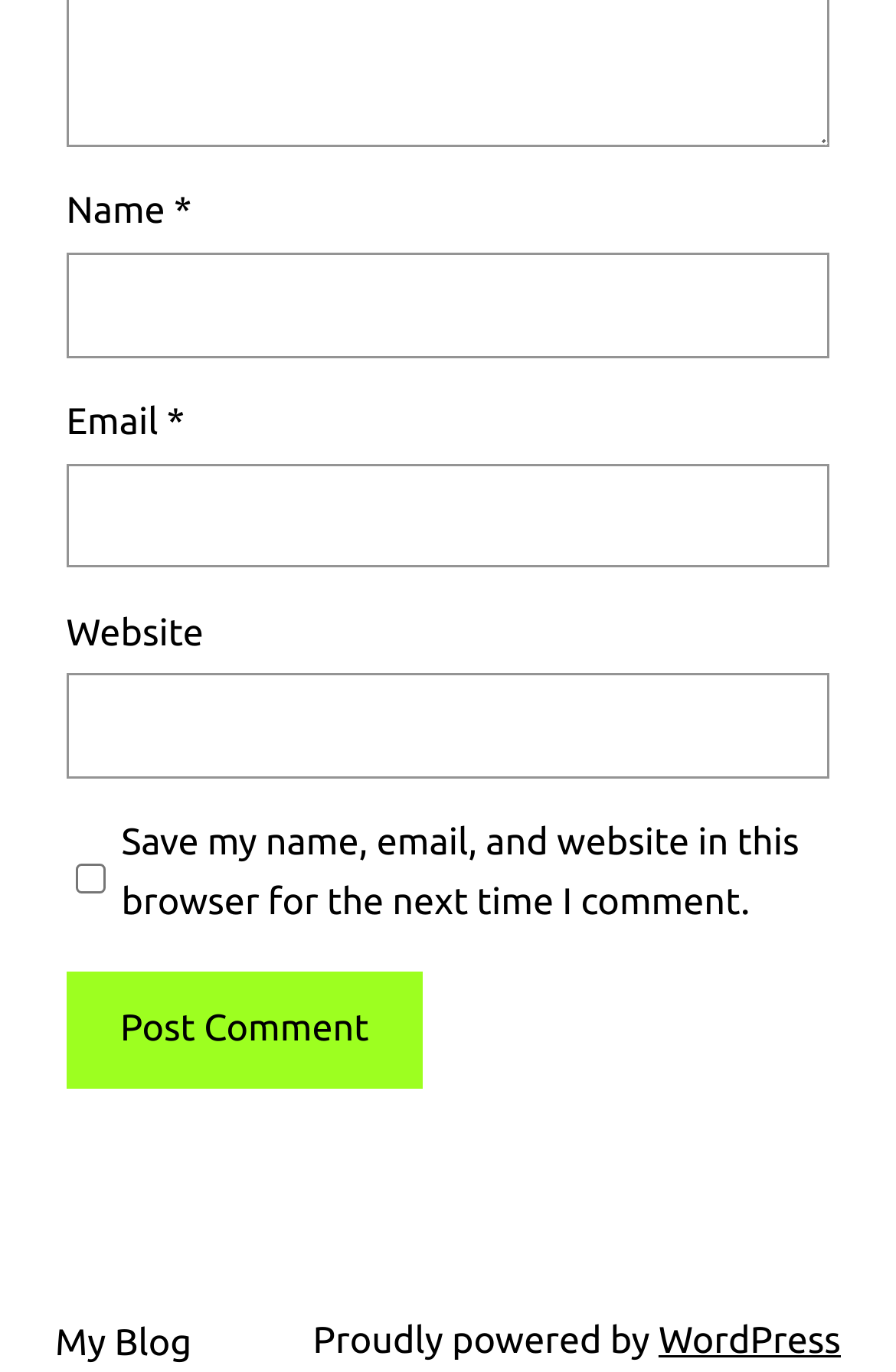What is the text of the button?
Please give a detailed and elaborate explanation in response to the question.

The button element has the text 'Post Comment', which indicates its purpose of submitting a comment.